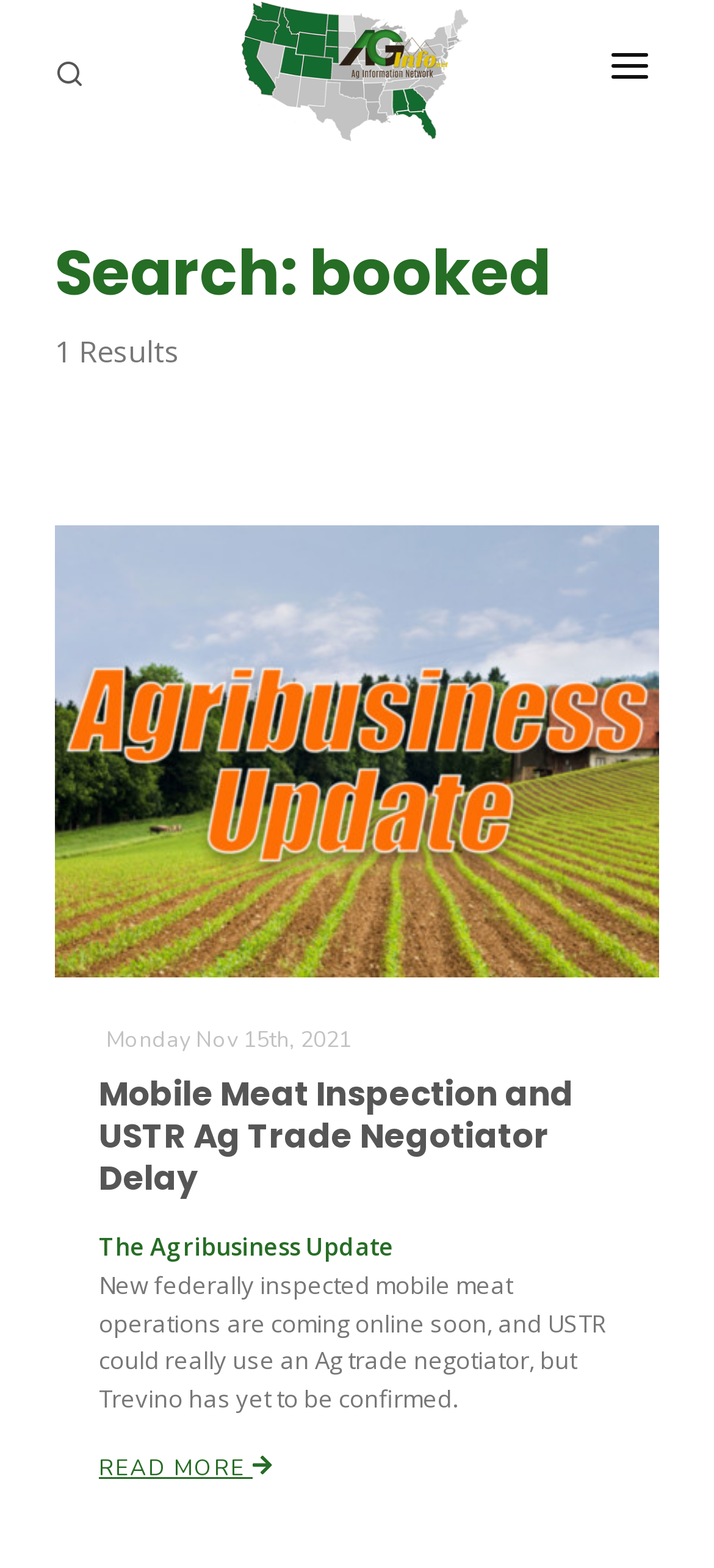Please find the bounding box coordinates of the element that must be clicked to perform the given instruction: "Search for something". The coordinates should be four float numbers from 0 to 1, i.e., [left, top, right, bottom].

[0.182, 0.349, 0.818, 0.402]